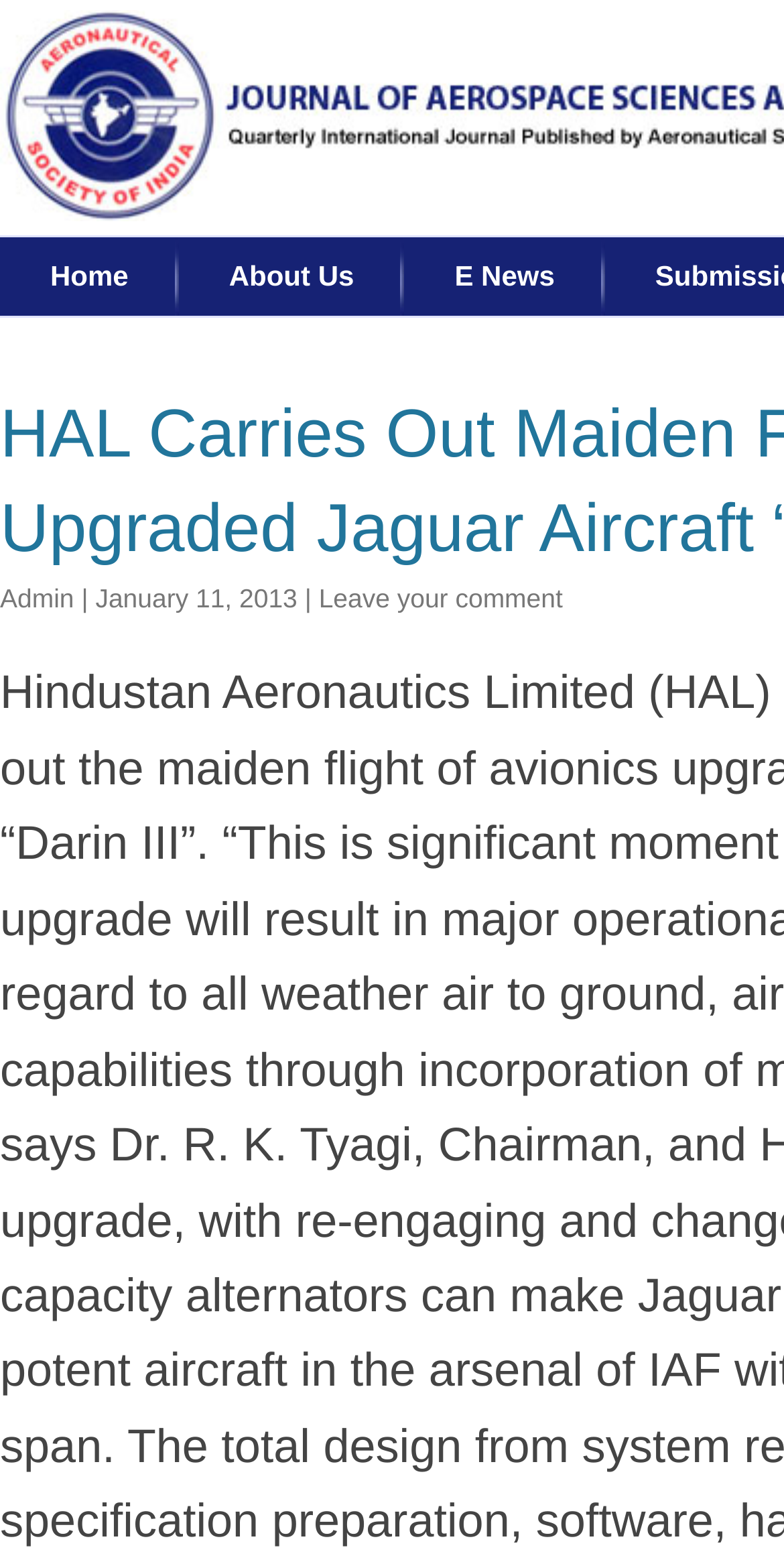Based on the element description: "Home", identify the bounding box coordinates for this UI element. The coordinates must be four float numbers between 0 and 1, listed as [left, top, right, bottom].

[0.0, 0.152, 0.228, 0.202]